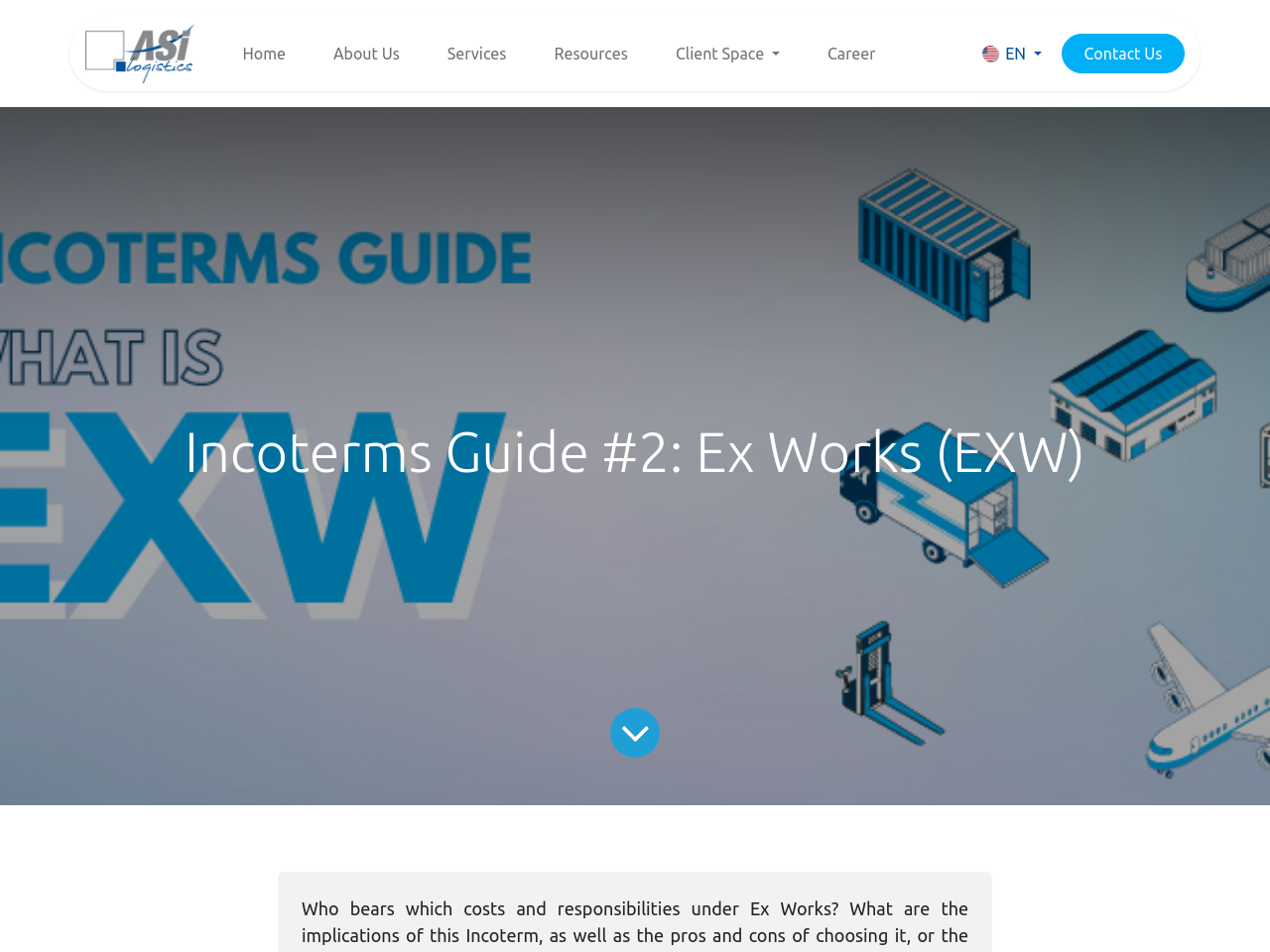Where is the 'Contact Us' link located?
Using the image, provide a detailed and thorough answer to the question.

The 'Contact Us' link is located at the top right corner of the webpage, which is part of the navigation menu. Its bounding box coordinates are [0.836, 0.035, 0.933, 0.077], indicating its position at the top right corner.